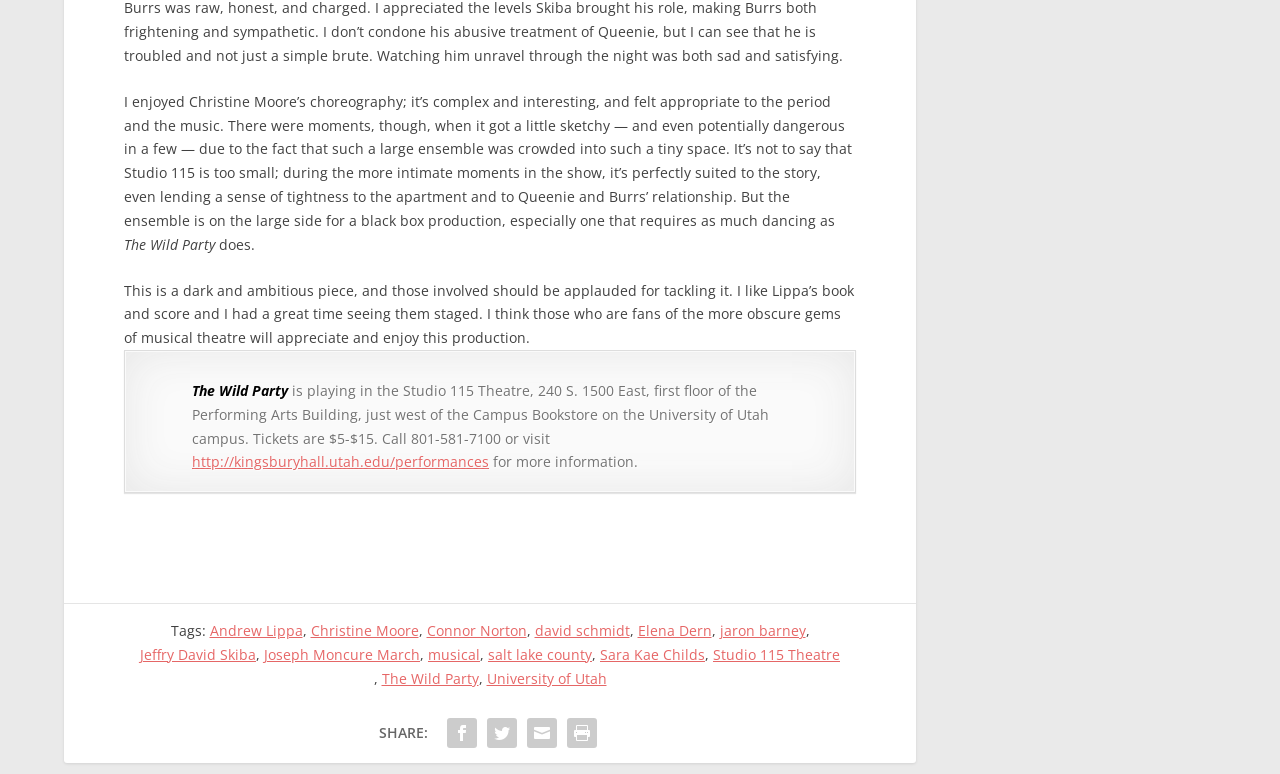Based on the element description: "http://kingsburyhall.utah.edu/performances", identify the UI element and provide its bounding box coordinates. Use four float numbers between 0 and 1, [left, top, right, bottom].

[0.15, 0.583, 0.382, 0.607]